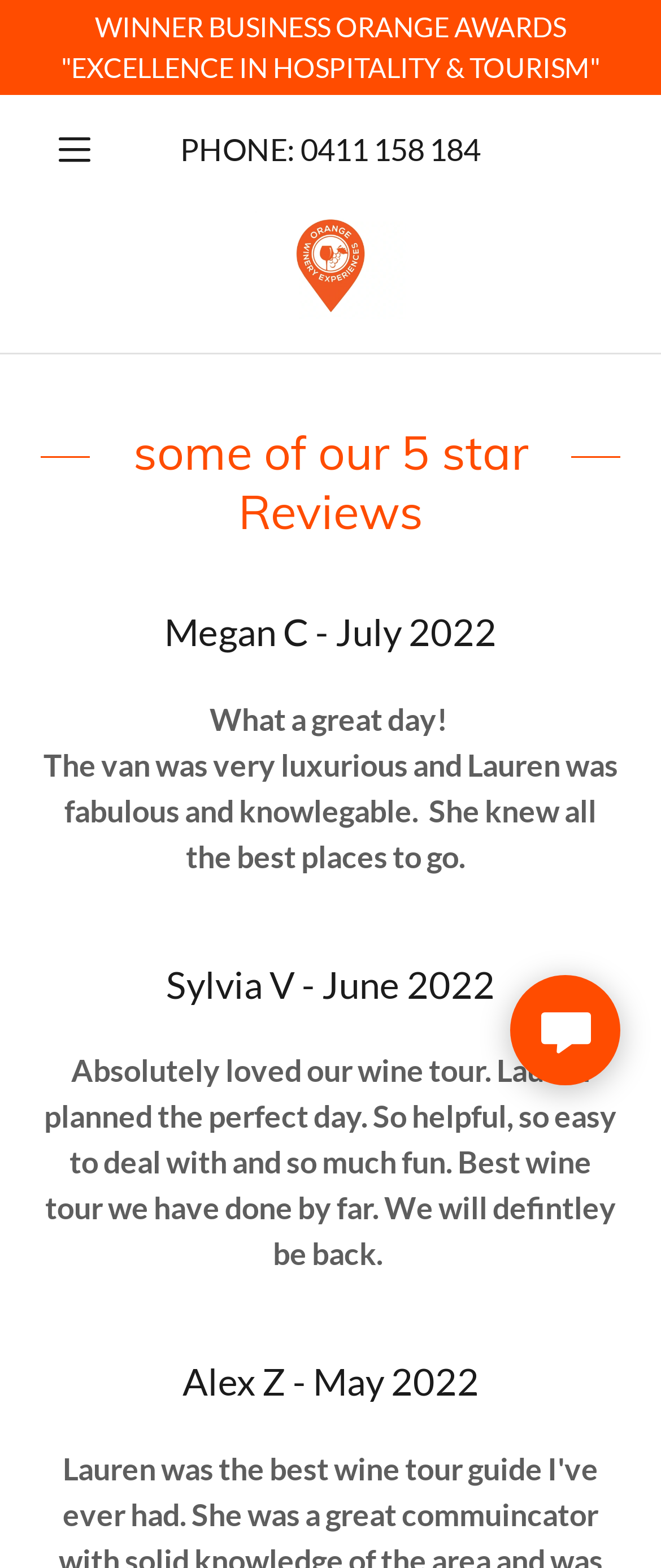Extract the primary header of the webpage and generate its text.

some of our 5 star Reviews